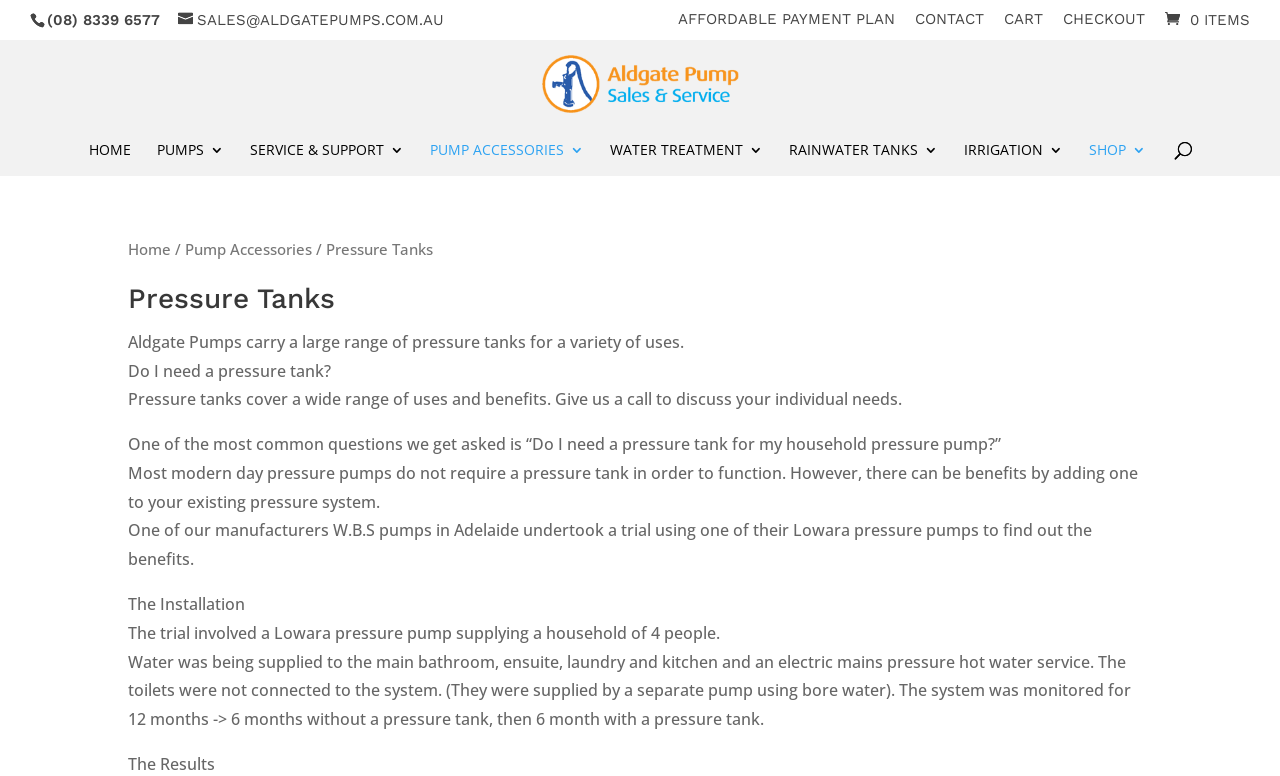From the webpage screenshot, identify the region described by Affordable Payment Plan. Provide the bounding box coordinates as (top-left x, top-left y, bottom-right x, bottom-right y), with each value being a floating point number between 0 and 1.

[0.53, 0.015, 0.699, 0.049]